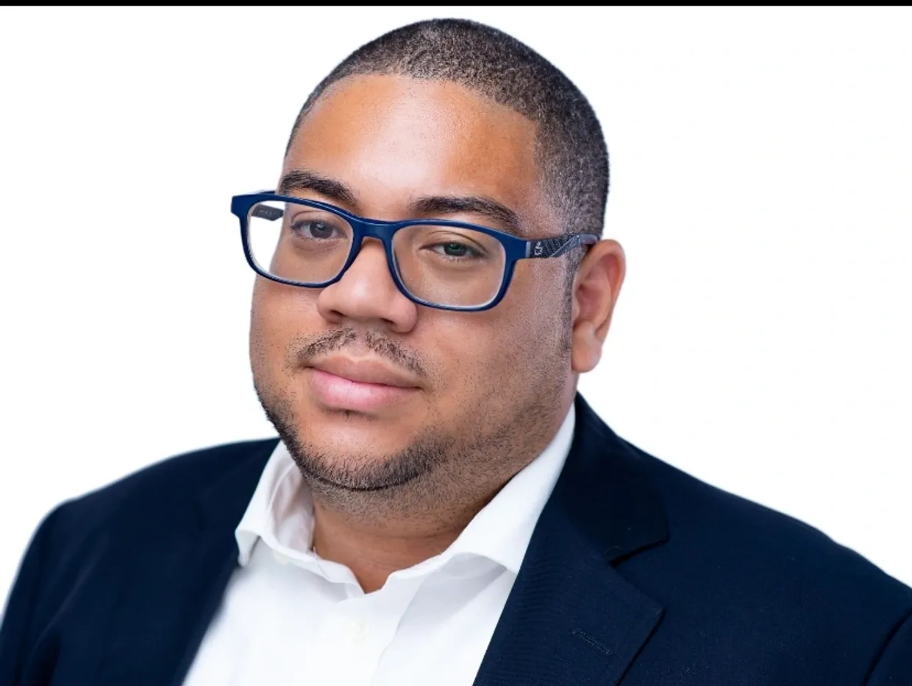What is the background color of the image?
Look at the image and respond with a one-word or short-phrase answer.

White